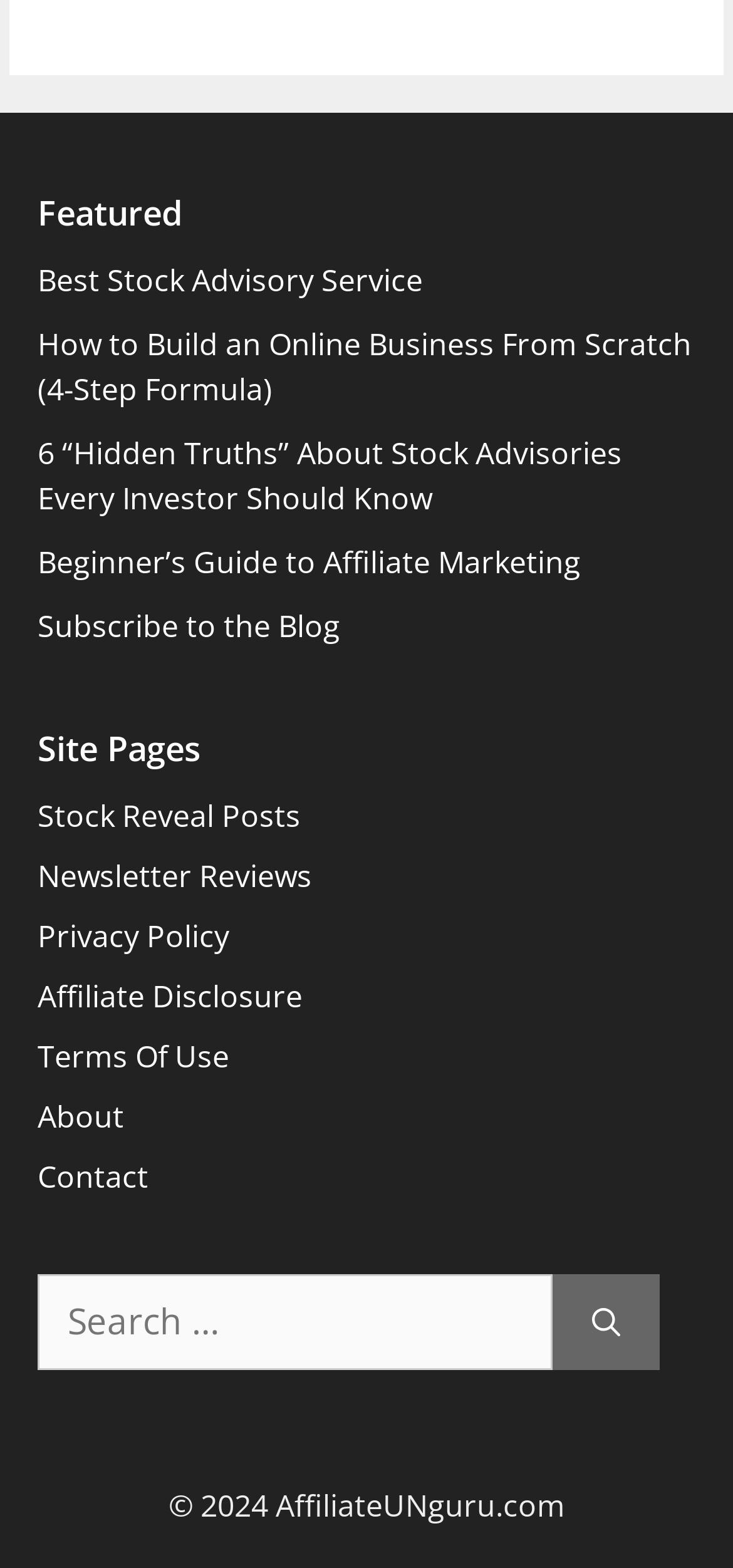Look at the image and answer the question in detail:
What is the last link in the 'Site Pages' section?

I looked at the links under the 'Site Pages' heading and found that the last link is 'Contact'. It is located at the bottom of the section.